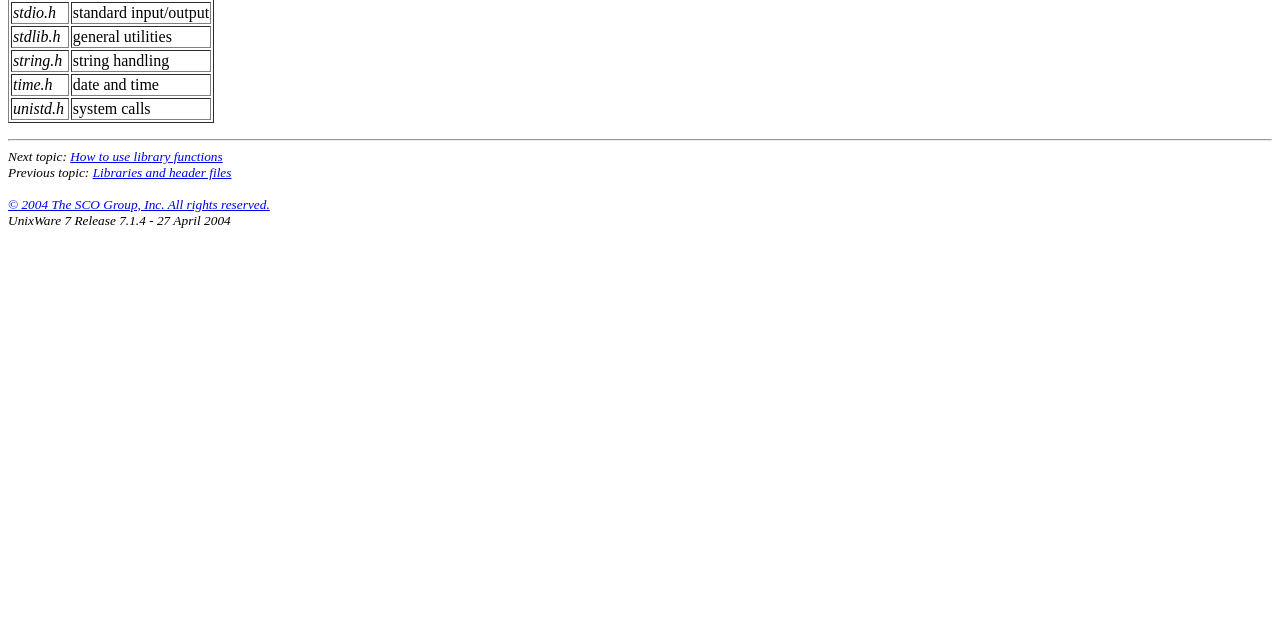Provide the bounding box coordinates for the UI element described in this sentence: "How to use library functions". The coordinates should be four float values between 0 and 1, i.e., [left, top, right, bottom].

[0.055, 0.233, 0.174, 0.256]